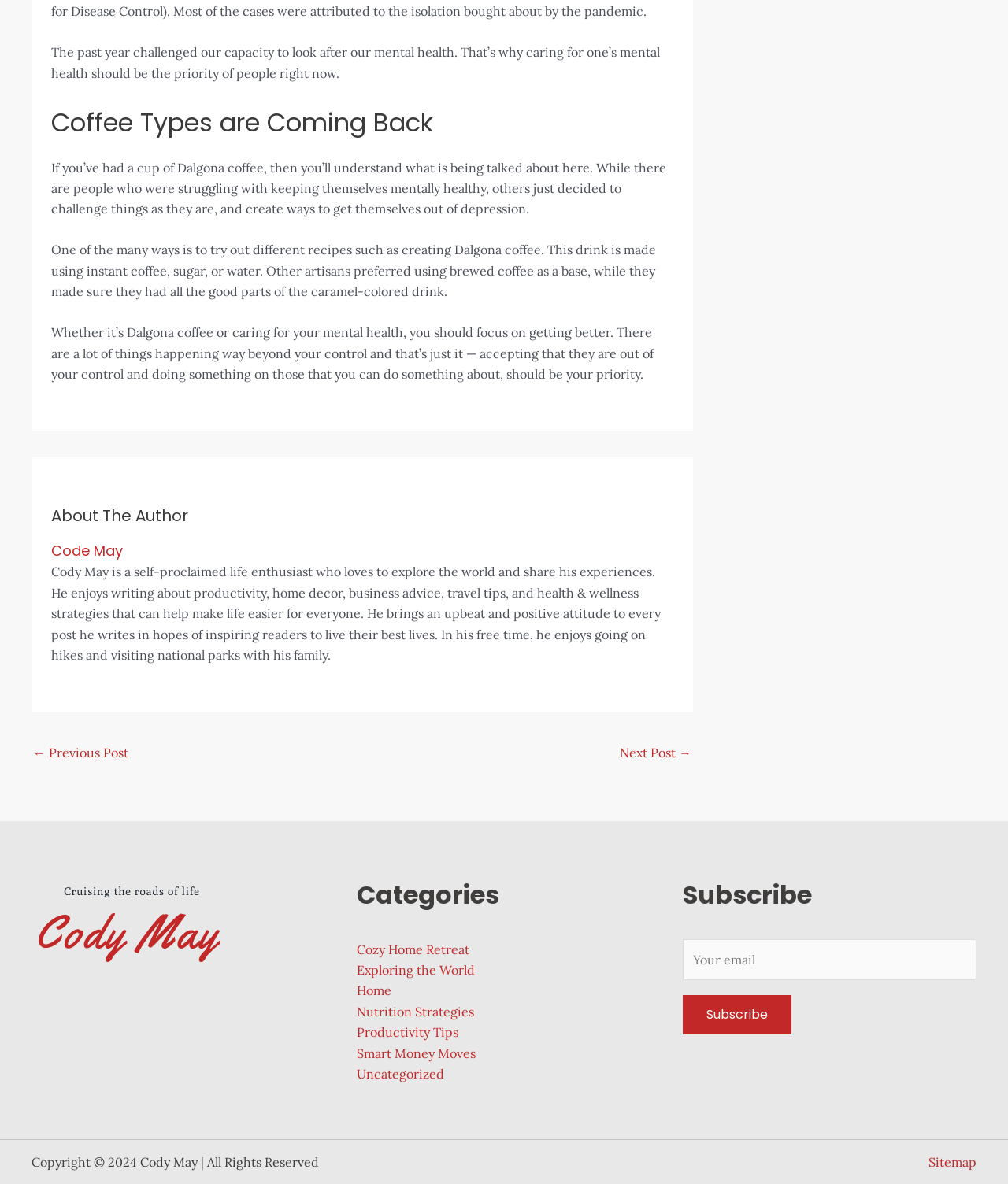Find the bounding box coordinates for the UI element whose description is: "Next Post →". The coordinates should be four float numbers between 0 and 1, in the format [left, top, right, bottom].

[0.615, 0.625, 0.686, 0.649]